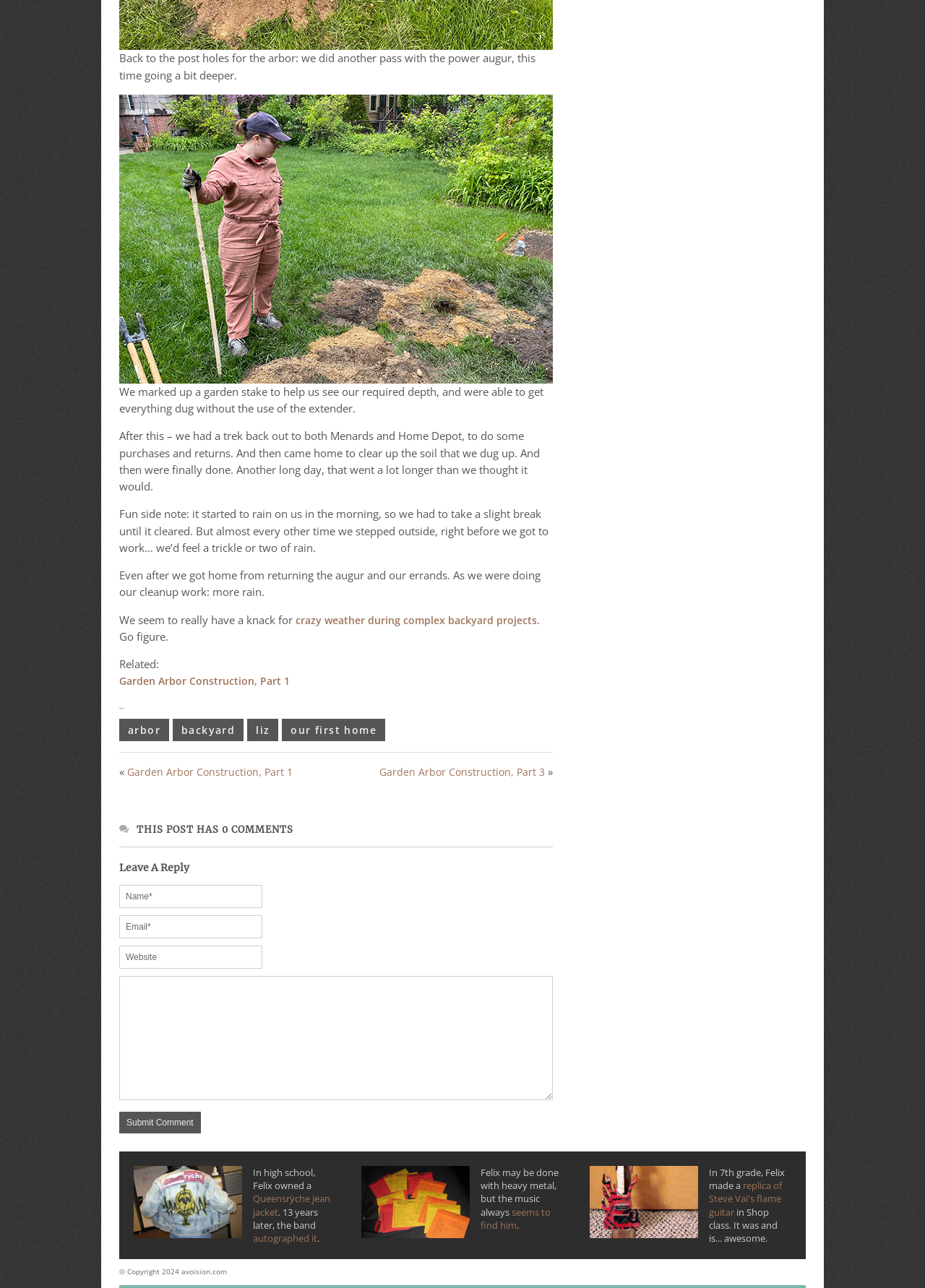What is the theme of the sidebar content?
Refer to the image and provide a one-word or short phrase answer.

Music and hobbies